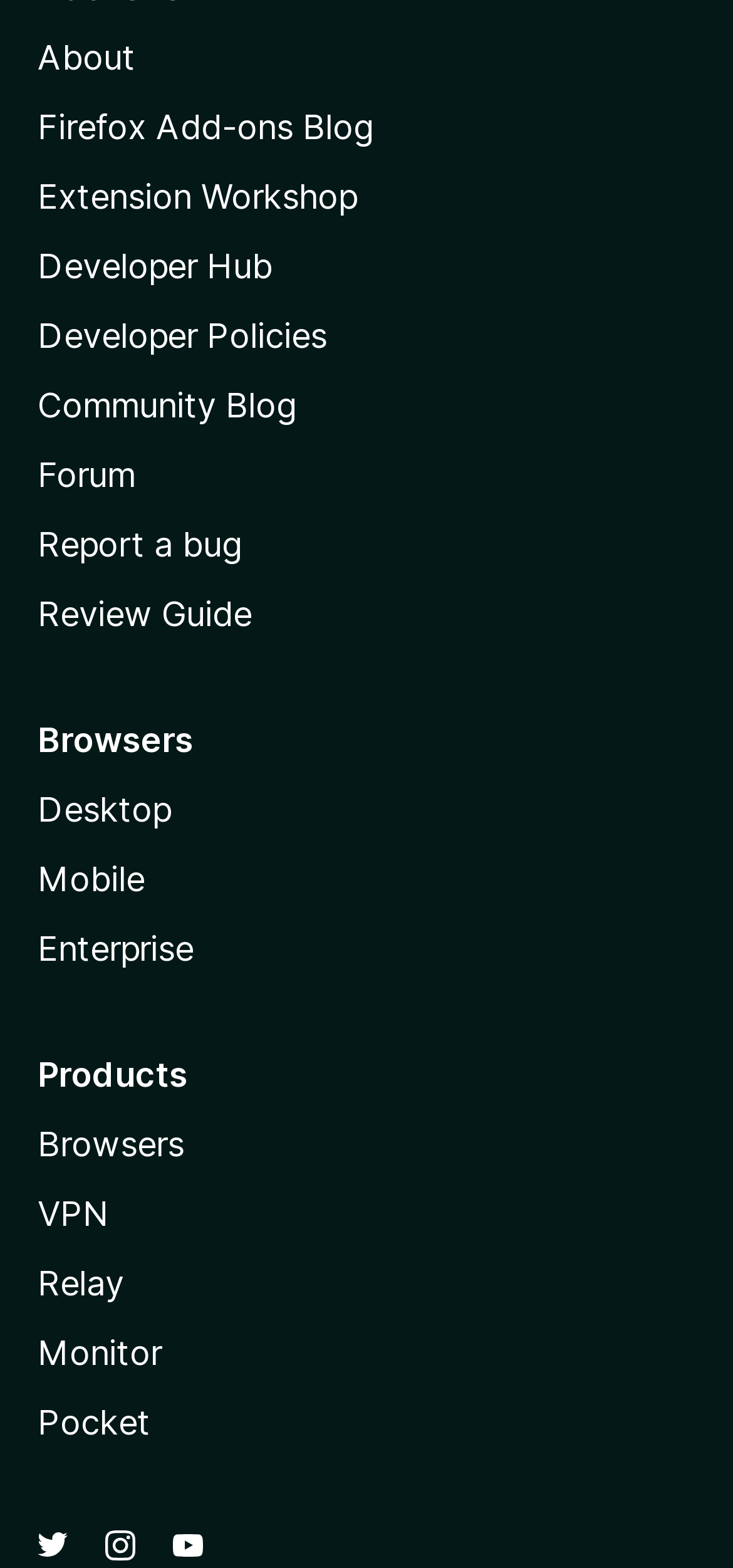Pinpoint the bounding box coordinates of the element that must be clicked to accomplish the following instruction: "Go to About page". The coordinates should be in the format of four float numbers between 0 and 1, i.e., [left, top, right, bottom].

[0.051, 0.024, 0.185, 0.049]